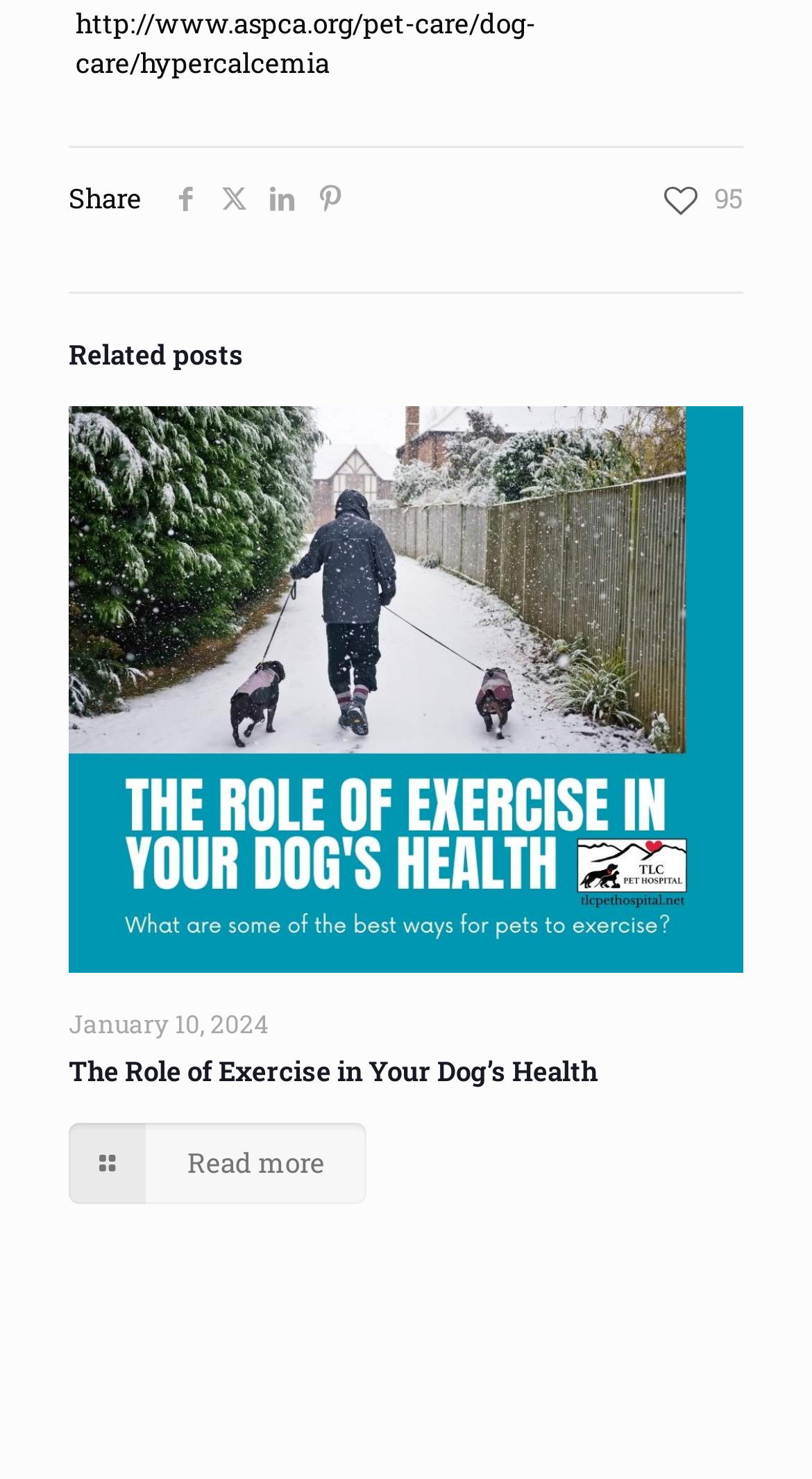How many links are available to read more about the related post?
Using the information from the image, provide a comprehensive answer to the question.

There are two links available to read more about the related post, which are 'Read more - The Role of Exercise in Your Dog’s Health' and the title link 'The Role of Exercise in Your Dog’s Health'.